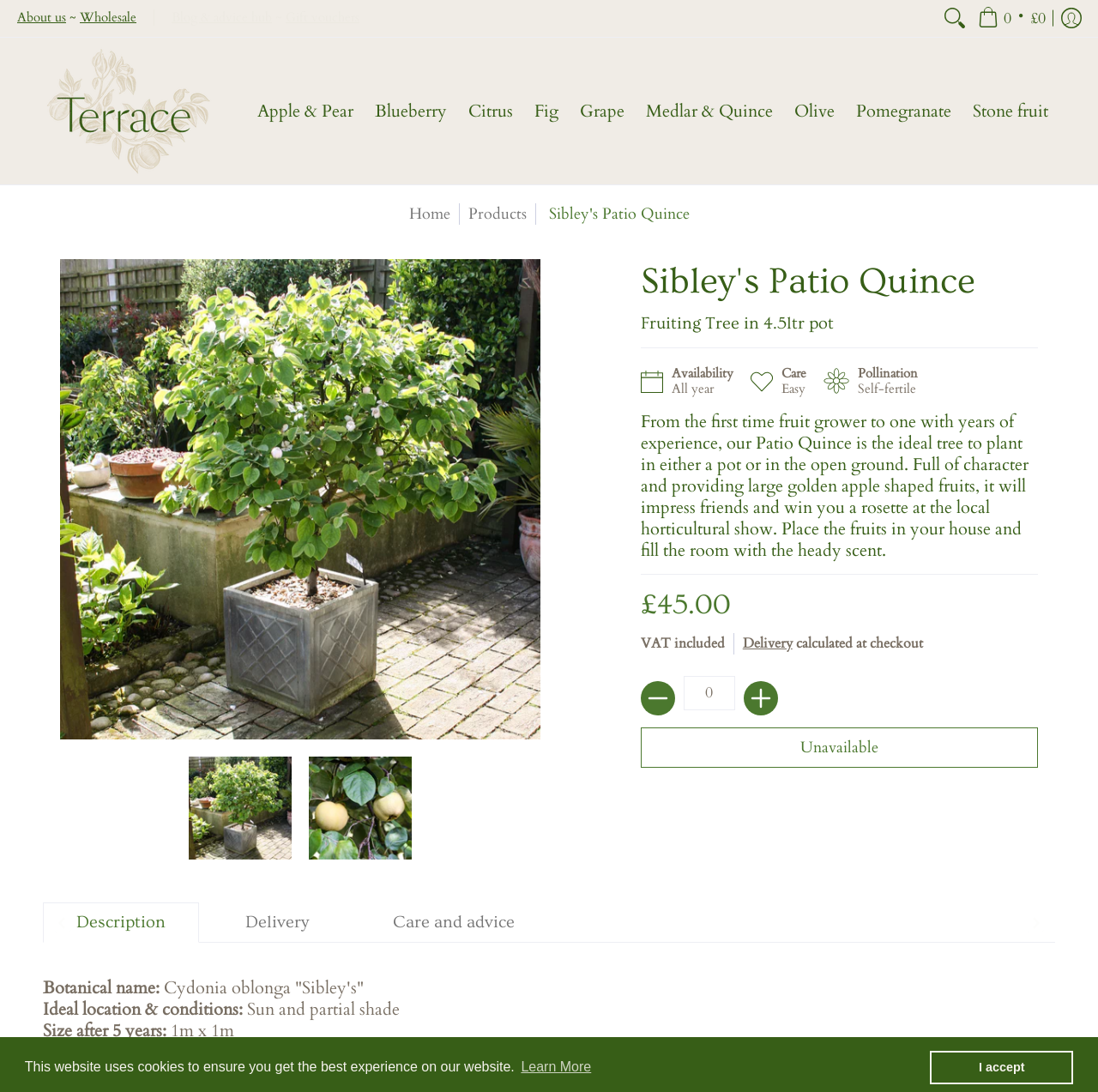Identify the bounding box coordinates of the clickable section necessary to follow the following instruction: "Click the 'Add' button". The coordinates should be presented as four float numbers from 0 to 1, i.e., [left, top, right, bottom].

[0.677, 0.624, 0.708, 0.655]